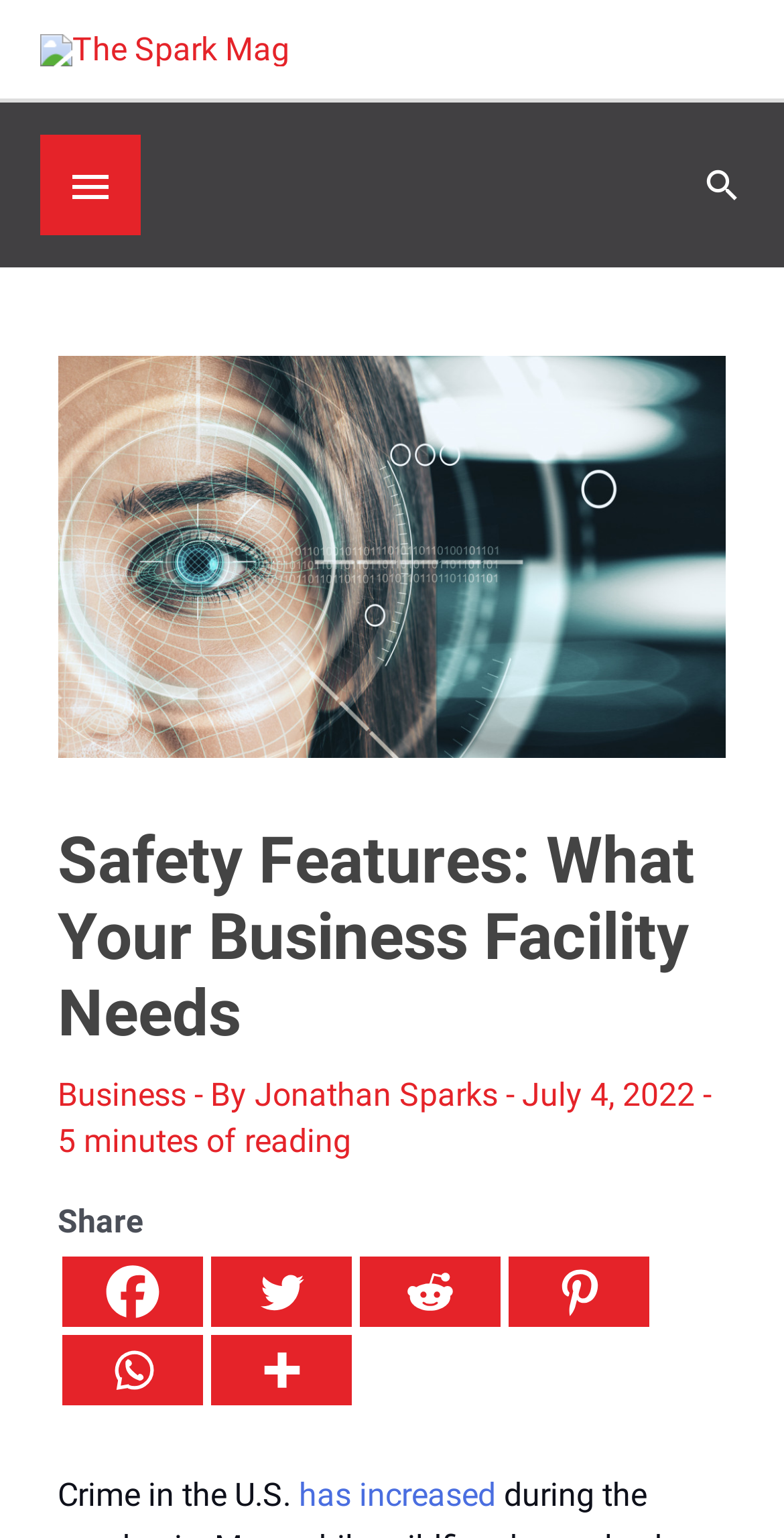Specify the bounding box coordinates of the element's area that should be clicked to execute the given instruction: "Read the article by Jonathan Sparks". The coordinates should be four float numbers between 0 and 1, i.e., [left, top, right, bottom].

[0.325, 0.699, 0.645, 0.724]